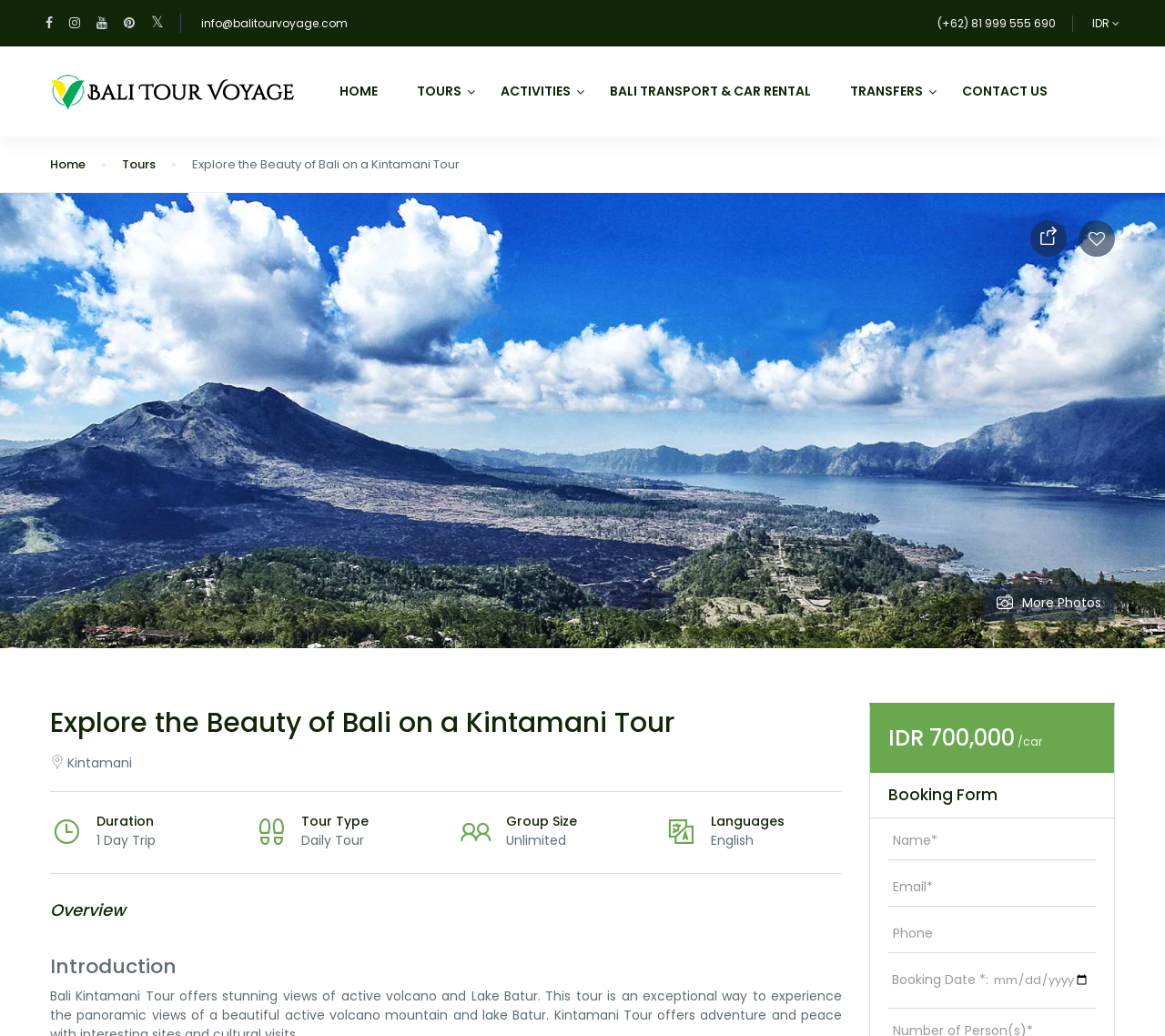Determine the bounding box coordinates of the section I need to click to execute the following instruction: "Click on the More Photos link". Provide the coordinates as four float numbers between 0 and 1, i.e., [left, top, right, bottom].

[0.844, 0.564, 0.957, 0.599]